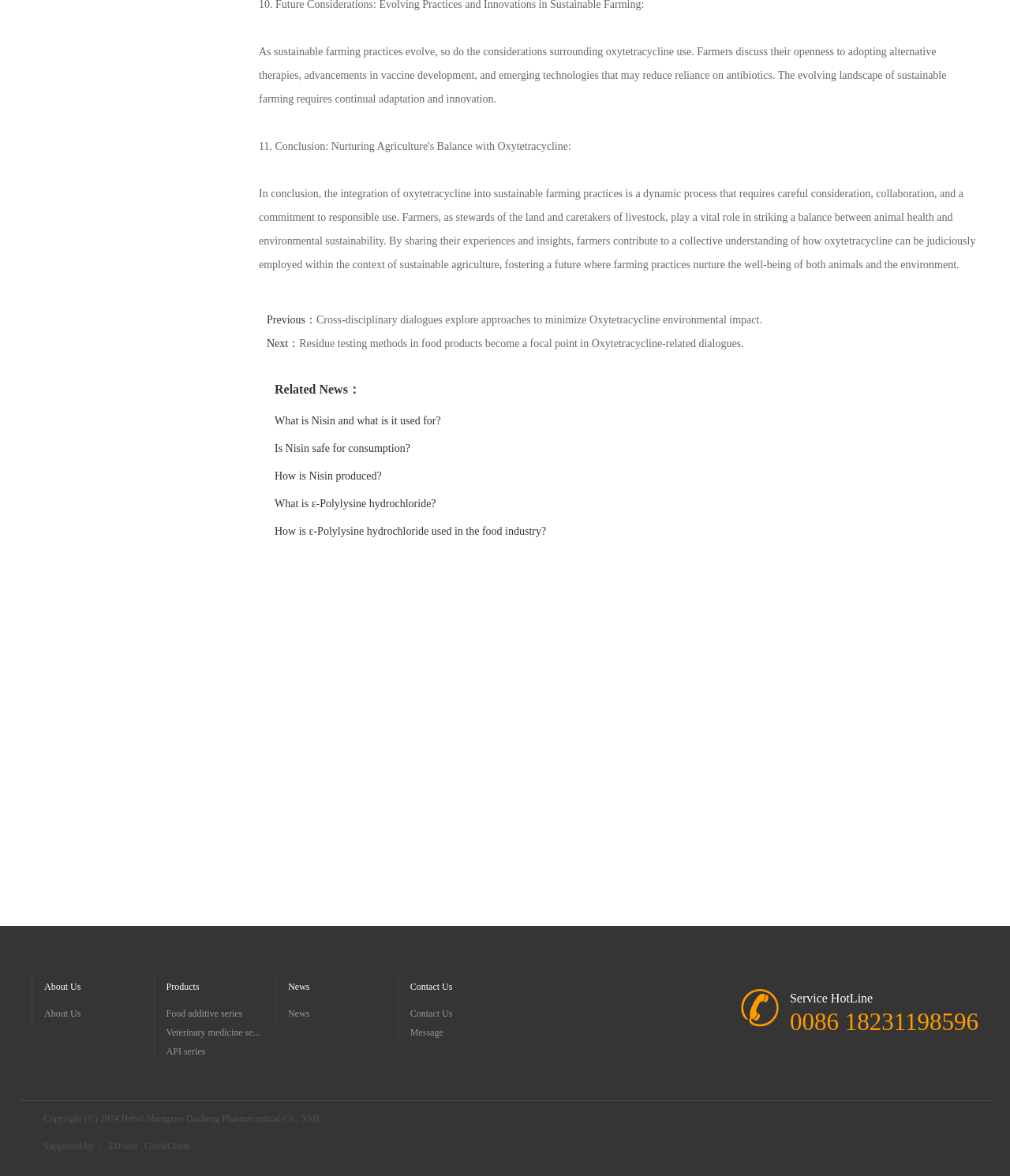What is the topic of the article?
Look at the image and respond with a one-word or short-phrase answer.

Oxytetracycline use in sustainable farming